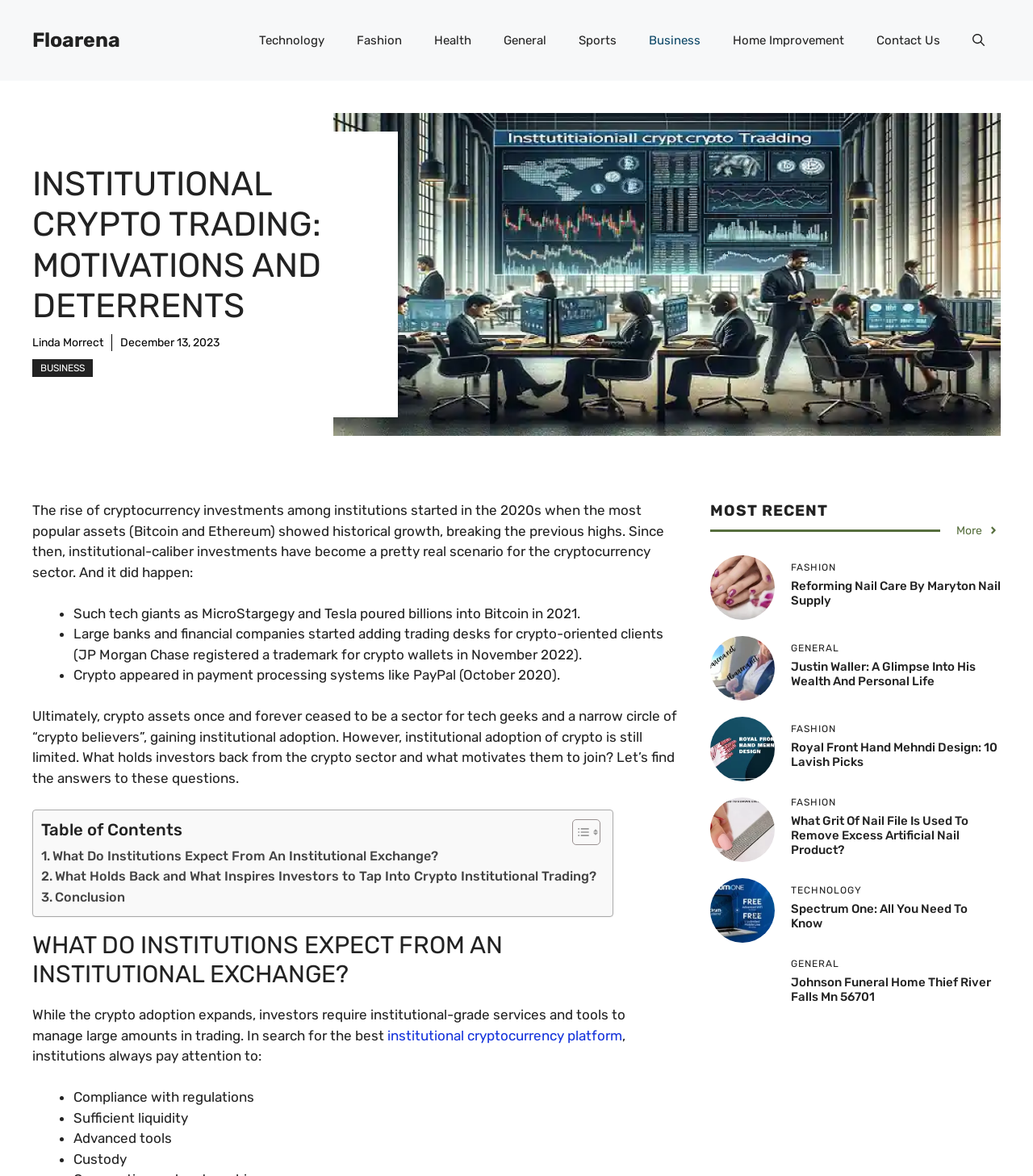What is the topic of the article?
Give a one-word or short-phrase answer derived from the screenshot.

Institutional Crypto Trading